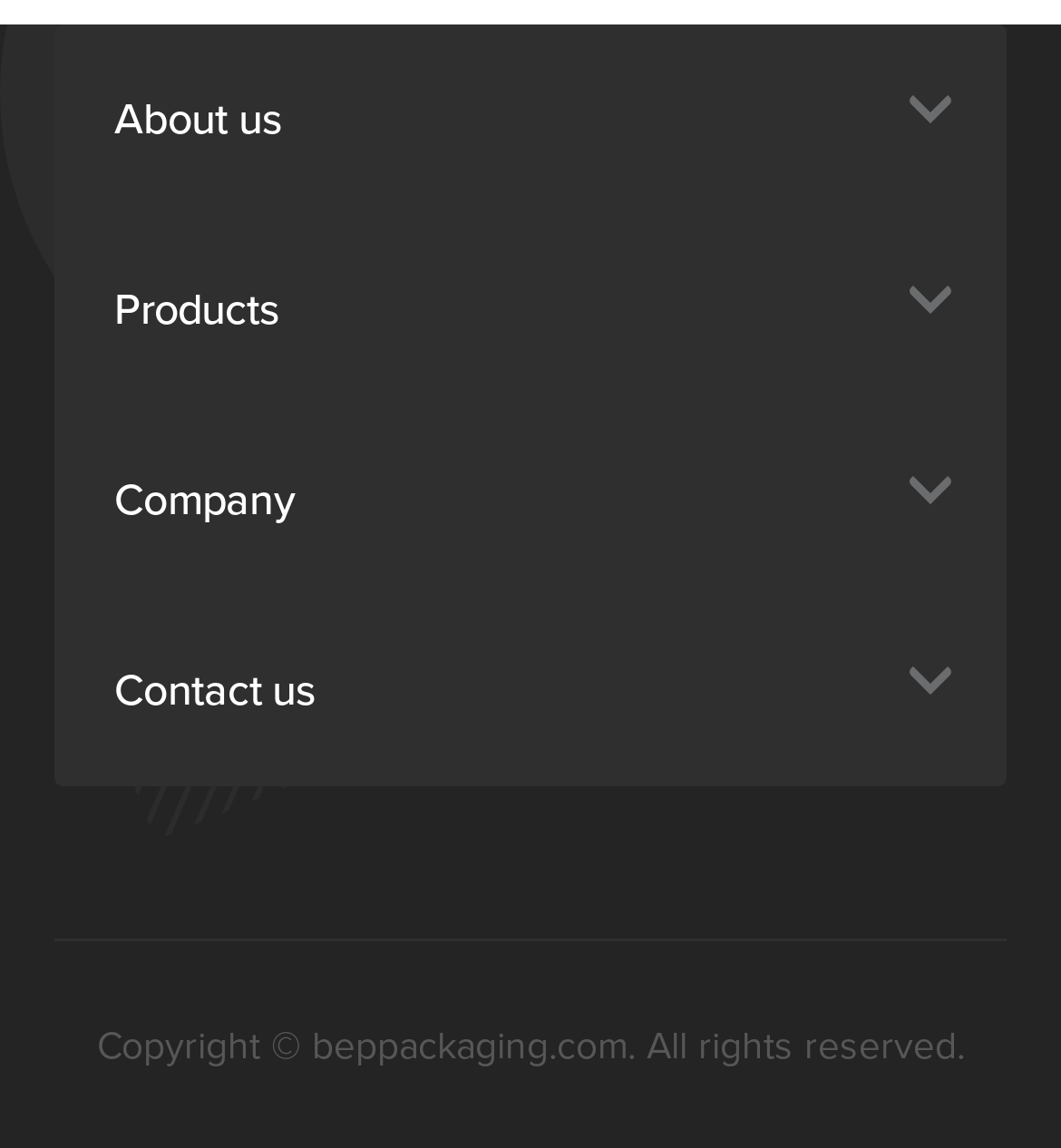Please identify the bounding box coordinates of the clickable area that will allow you to execute the instruction: "Read the company blog".

[0.103, 0.656, 0.218, 0.708]